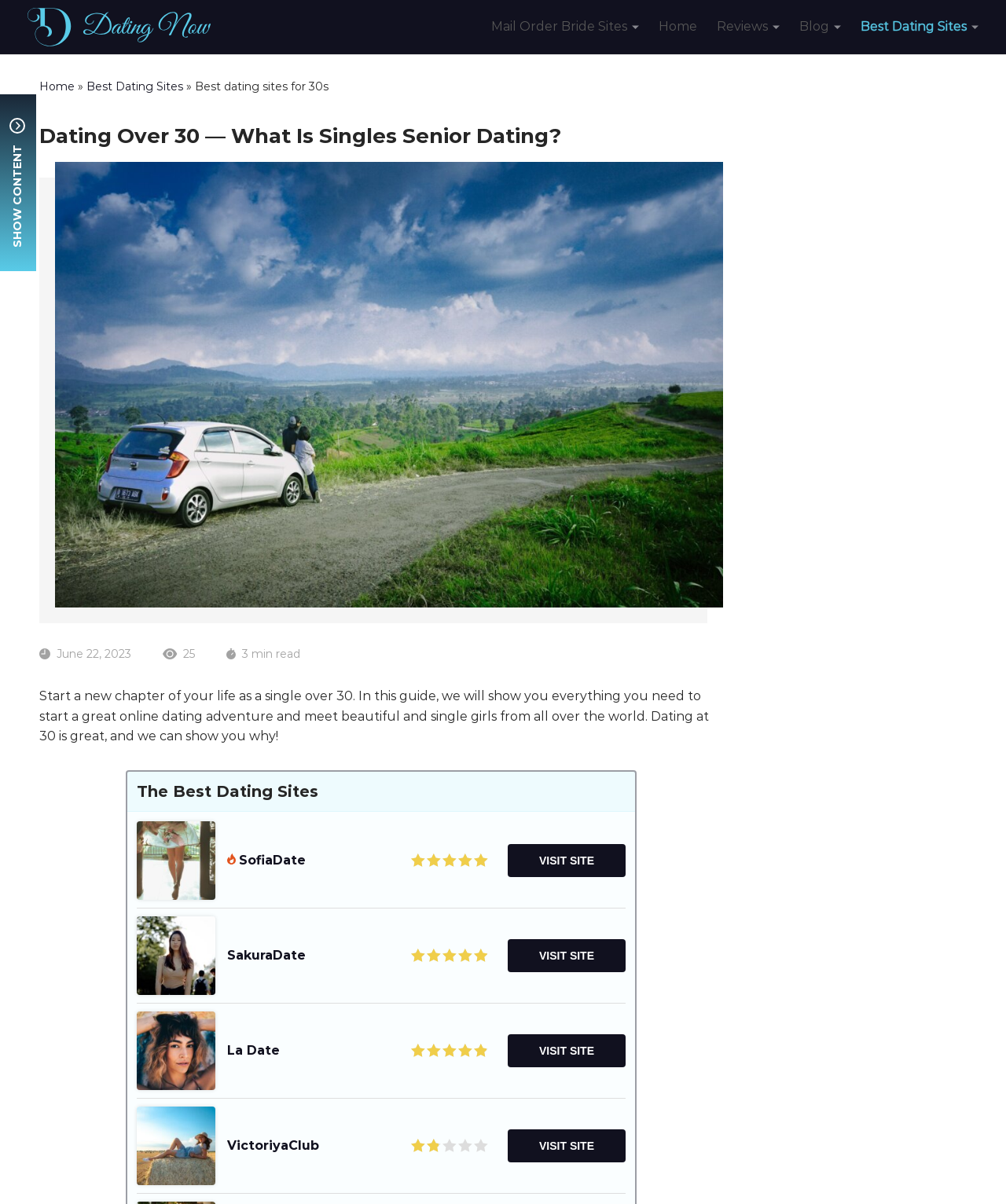Give a comprehensive overview of the webpage, including key elements.

This webpage is a dating platform designed for singles over 30, focusing on relationships, companionship, and love. At the top, there is a prominent link "Dating Now" with an accompanying image, followed by a navigation menu with links to "Mail Order Bride Sites", "Home", "Reviews", "Blog", and "Best Dating Sites". 

Below the navigation menu, there is a section with a heading "Dating Over 30 — What Is Singles Senior Dating?" accompanied by an image. This section appears to be a blog post or article, with a timestamp "June 22, 2023" and a reading time of "3 min read". The article's content is about starting a new chapter of life as a single over 30 and finding beautiful and single girls from all over the world through online dating.

Further down, there is a section titled "The Best Dating Sites" with a list of dating sites, each featuring a logo, a score, and a "VISIT SITE" button. The dating sites listed are SofiaDate, SakuraDate, La Date, and VictoriyaClub.